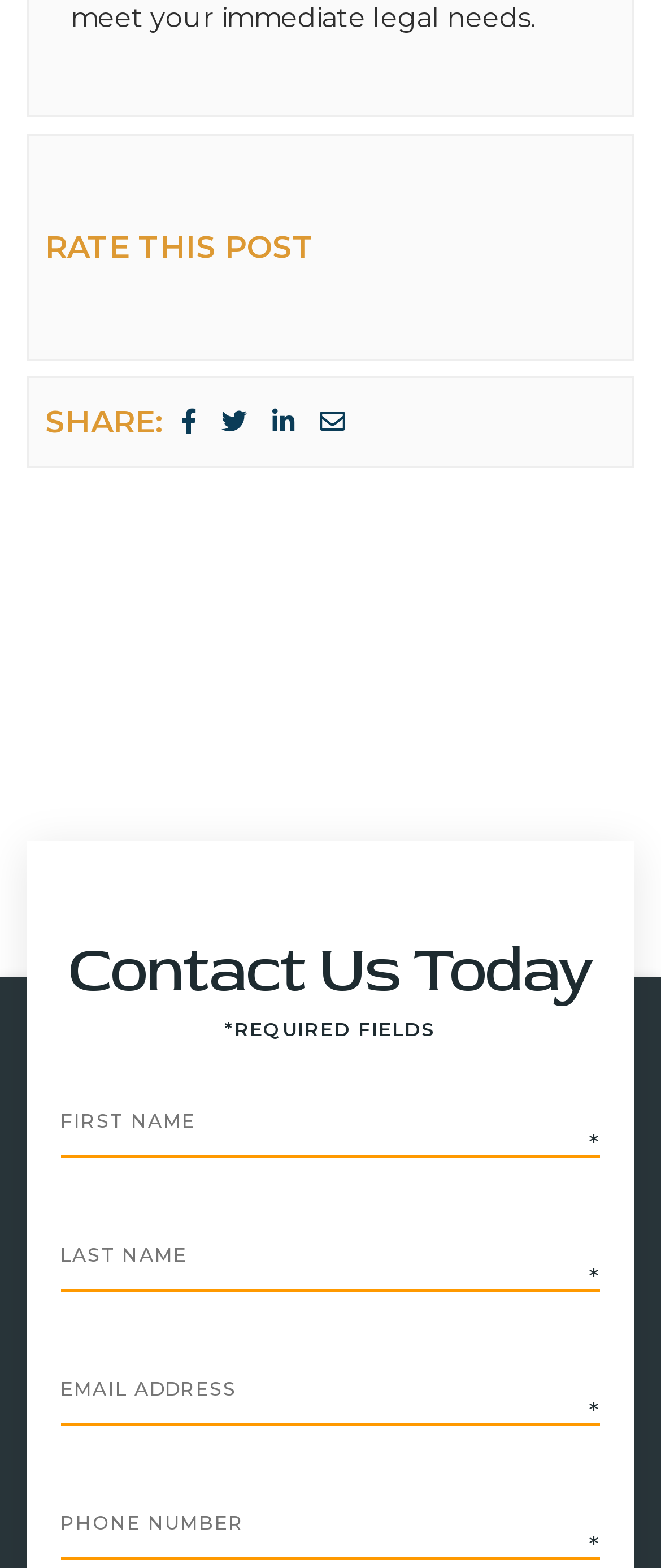How many social media platforms can you share this post on? Using the information from the screenshot, answer with a single word or phrase.

4